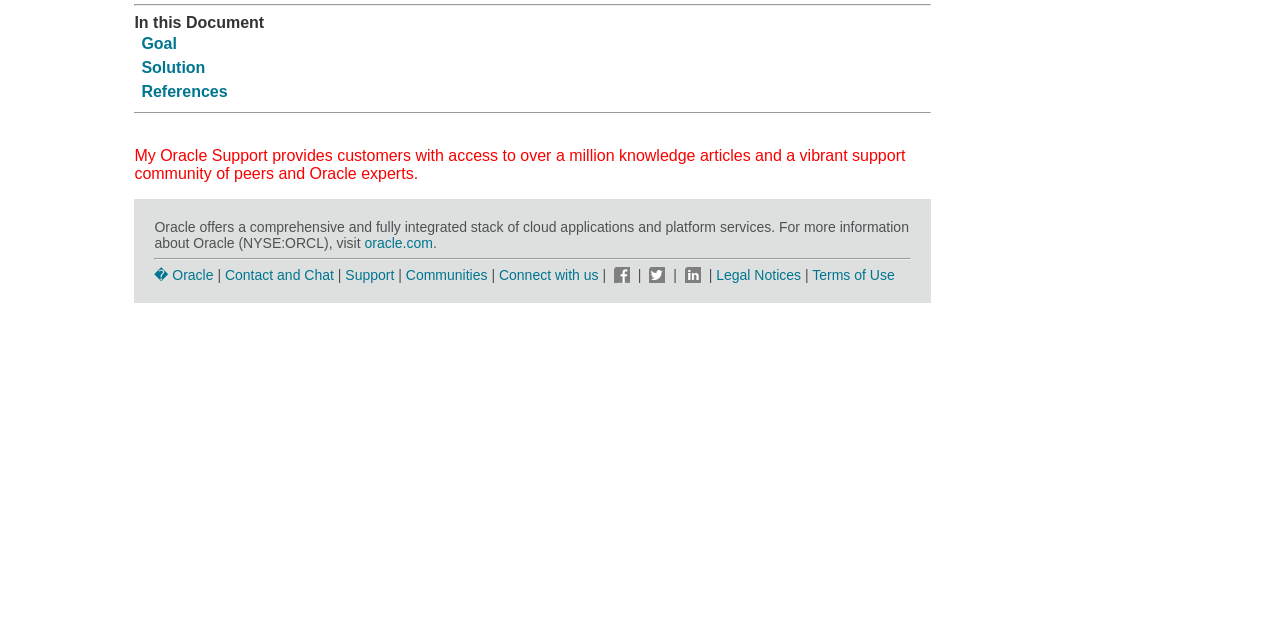Please find the bounding box for the UI element described by: "Connect with us".

[0.39, 0.416, 0.471, 0.441]